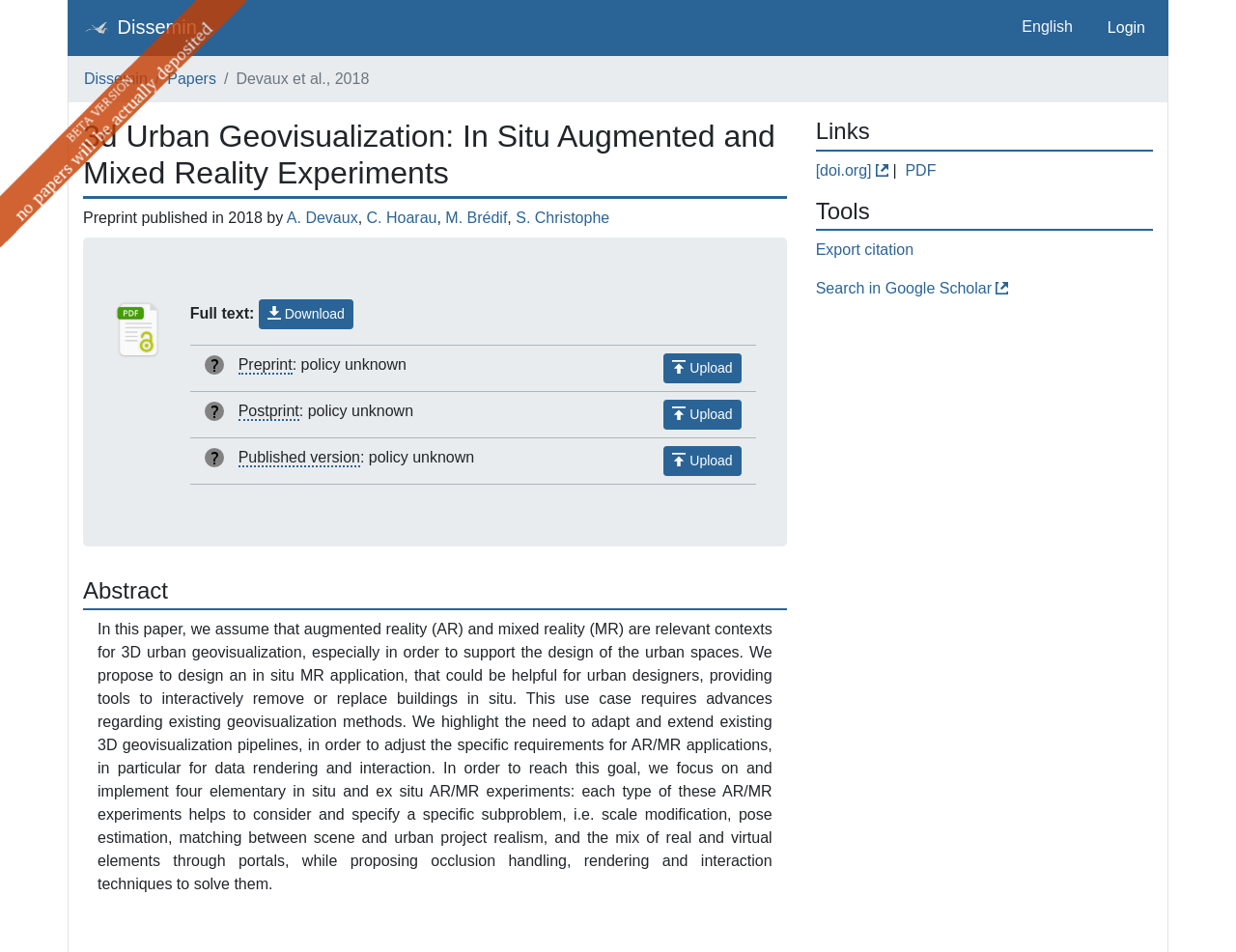Determine the bounding box for the described UI element: "S. Christophe".

[0.417, 0.22, 0.493, 0.237]